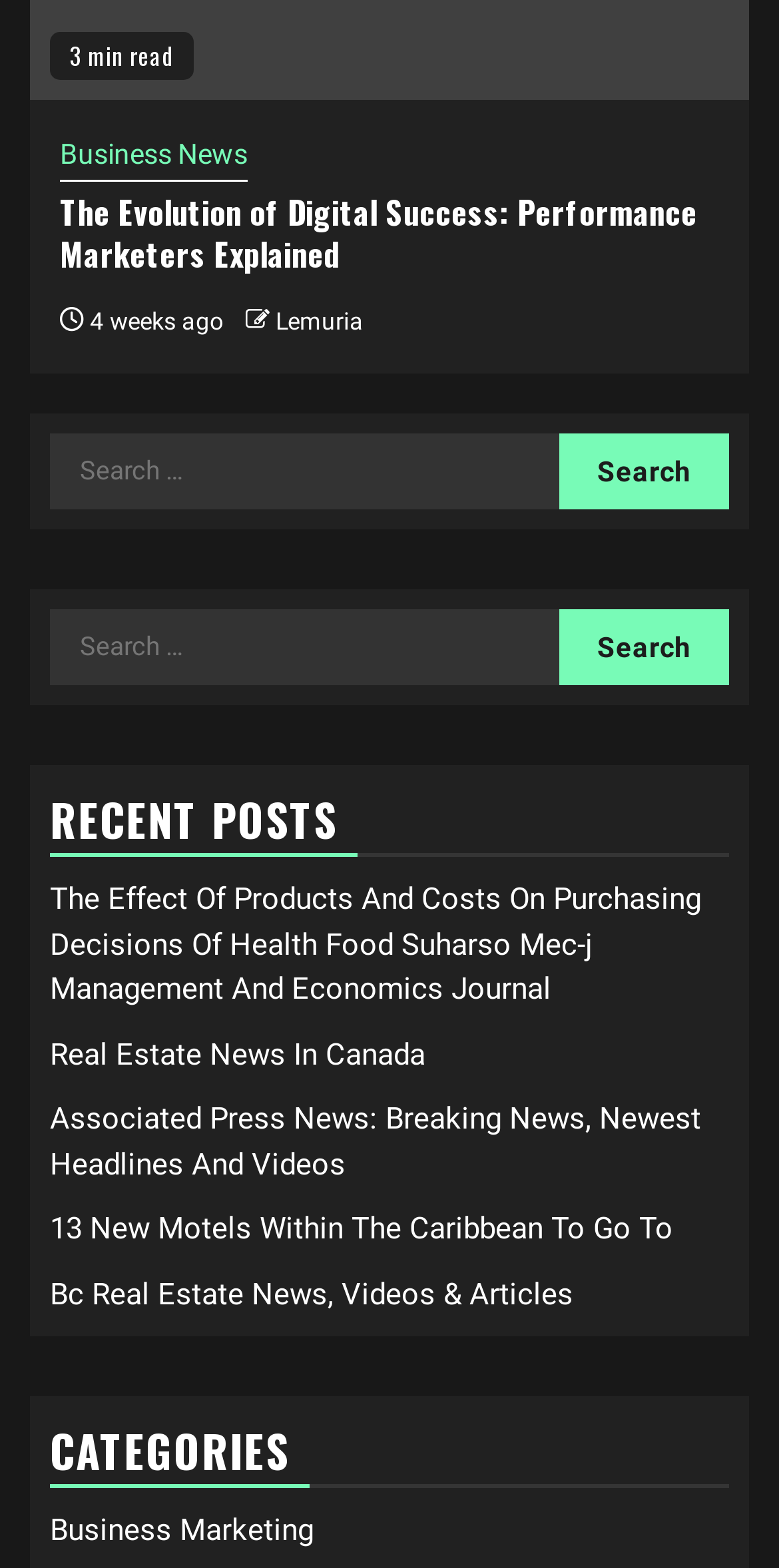Identify the bounding box coordinates of the element to click to follow this instruction: 'Explore business marketing category'. Ensure the coordinates are four float values between 0 and 1, provided as [left, top, right, bottom].

[0.064, 0.965, 0.403, 0.988]